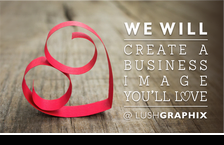Utilize the details in the image to give a detailed response to the question: What is the name of the branding service associated with the image?

The attribution '@lushGRAPHIX' suggests that the image is associated with the Lush Graphix branding service, which is known for its focus on crafting distinctive and memorable business identities.